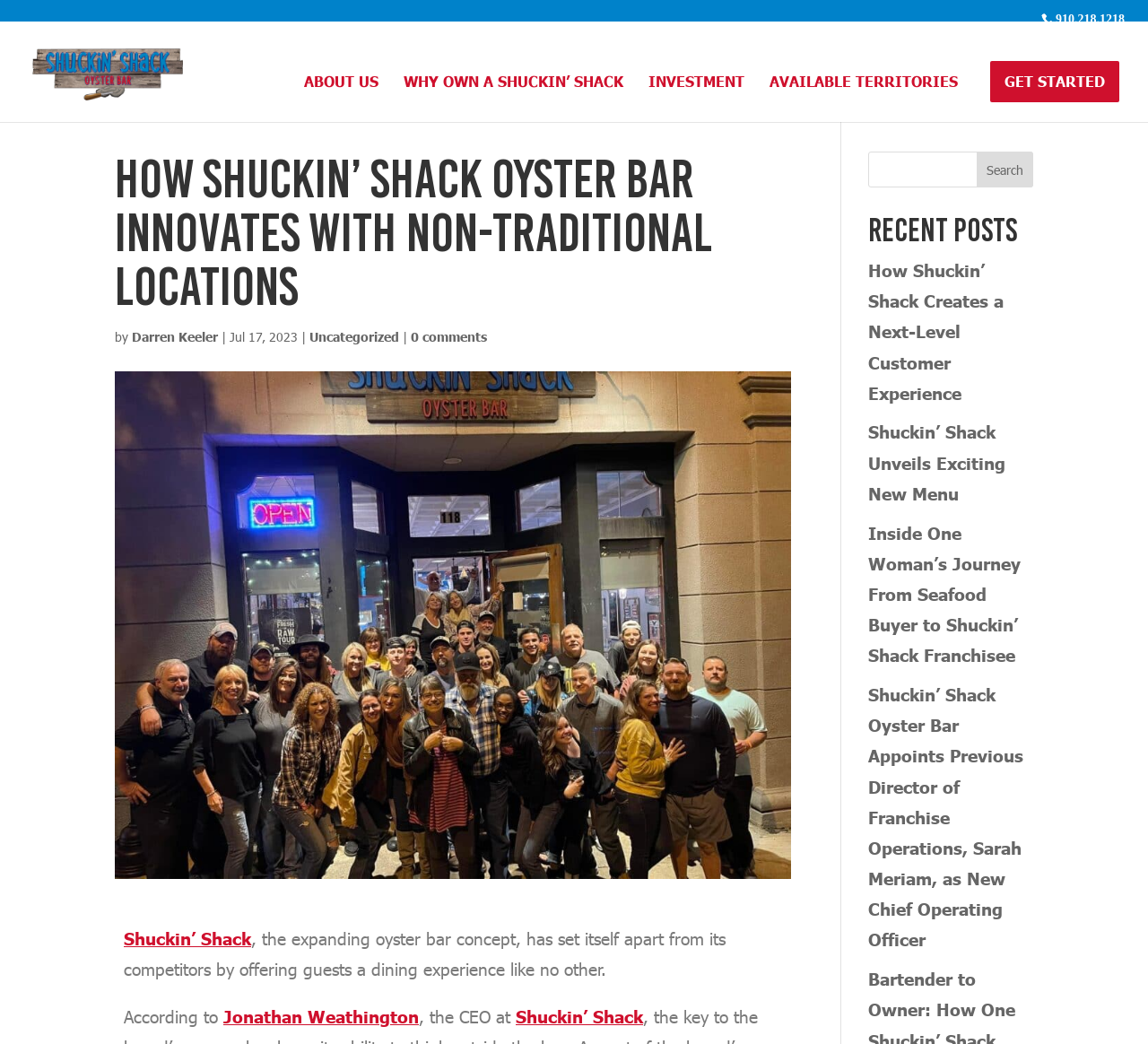Identify the bounding box coordinates of the part that should be clicked to carry out this instruction: "Visit the homepage".

[0.028, 0.059, 0.195, 0.079]